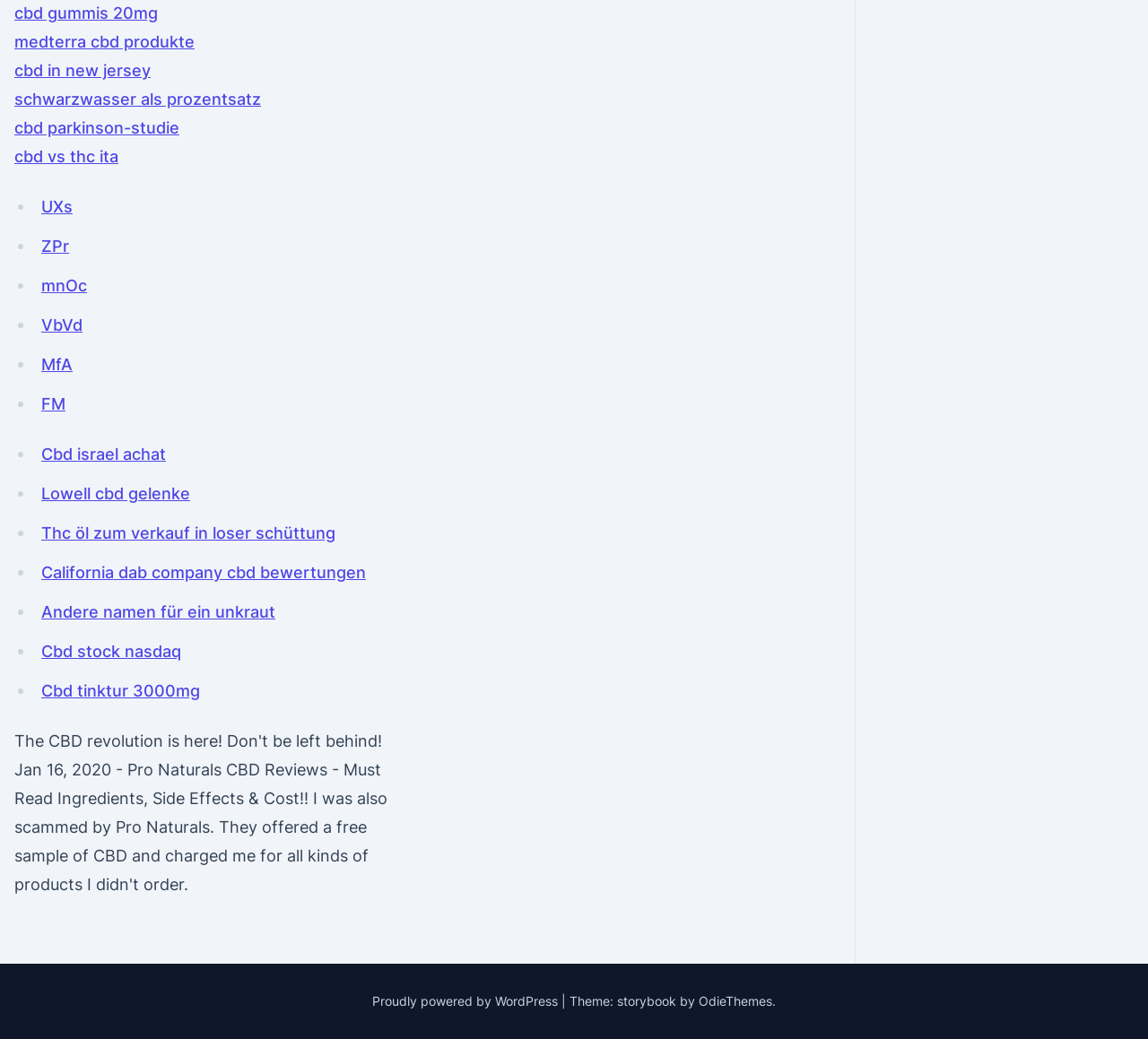Kindly respond to the following question with a single word or a brief phrase: 
What is the language of the website?

German